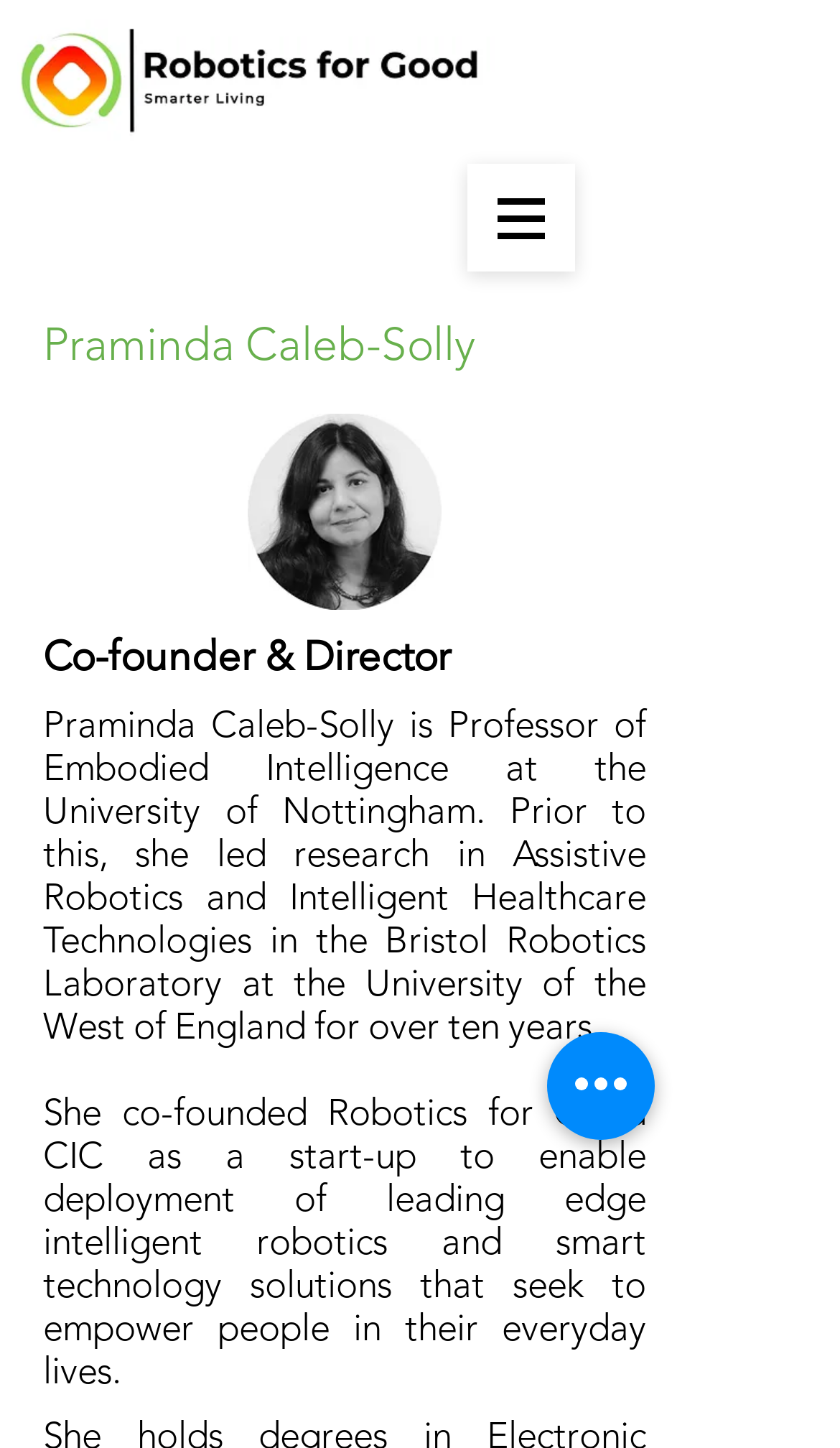Using the webpage screenshot, locate the HTML element that fits the following description and provide its bounding box: "aria-label="Quick actions"".

[0.651, 0.713, 0.779, 0.787]